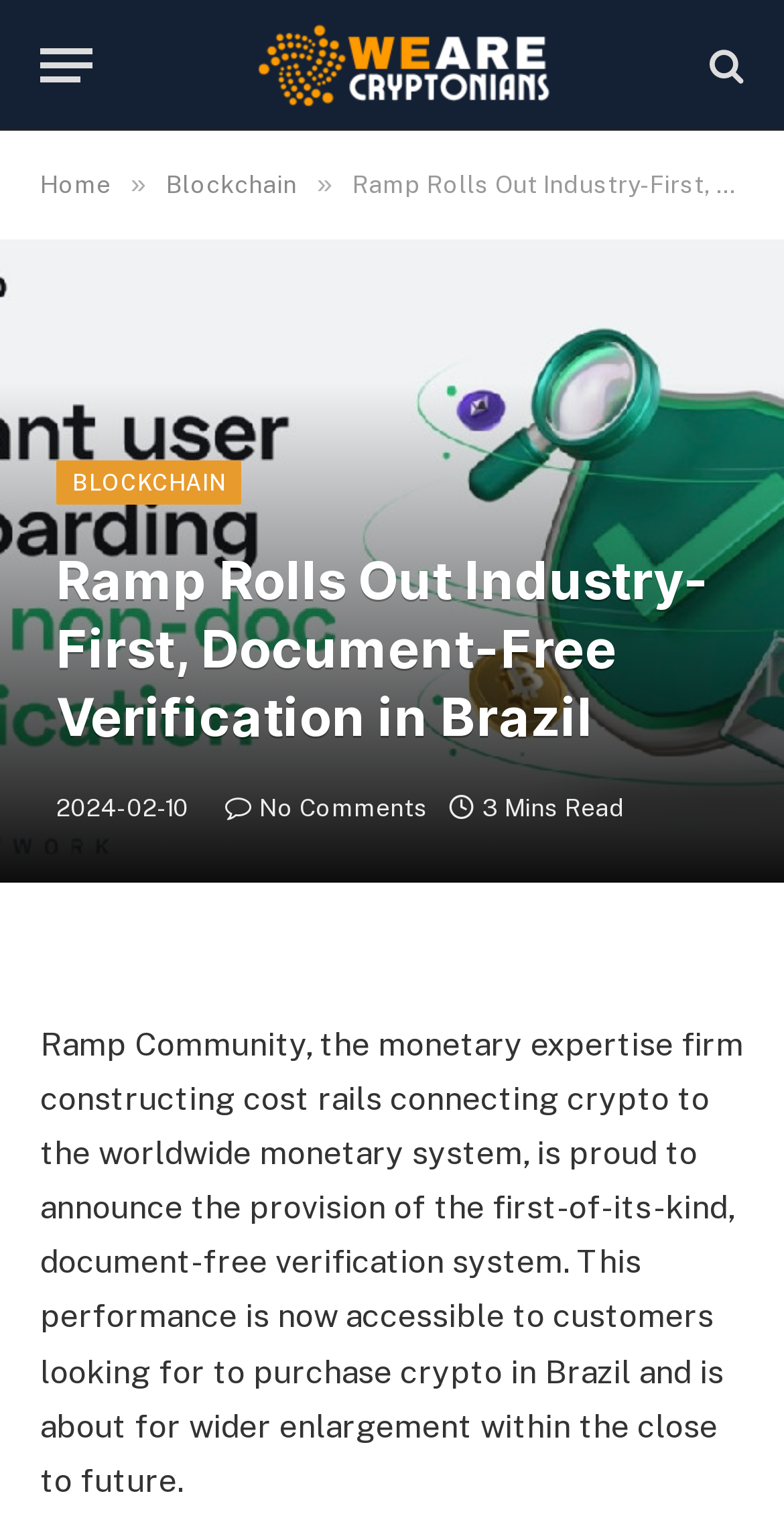Please determine the bounding box coordinates for the UI element described here. Use the format (top-left x, top-left y, bottom-right x, bottom-right y) with values bounded between 0 and 1: title="We Are Cryptonians"

[0.195, 0.0, 0.836, 0.086]